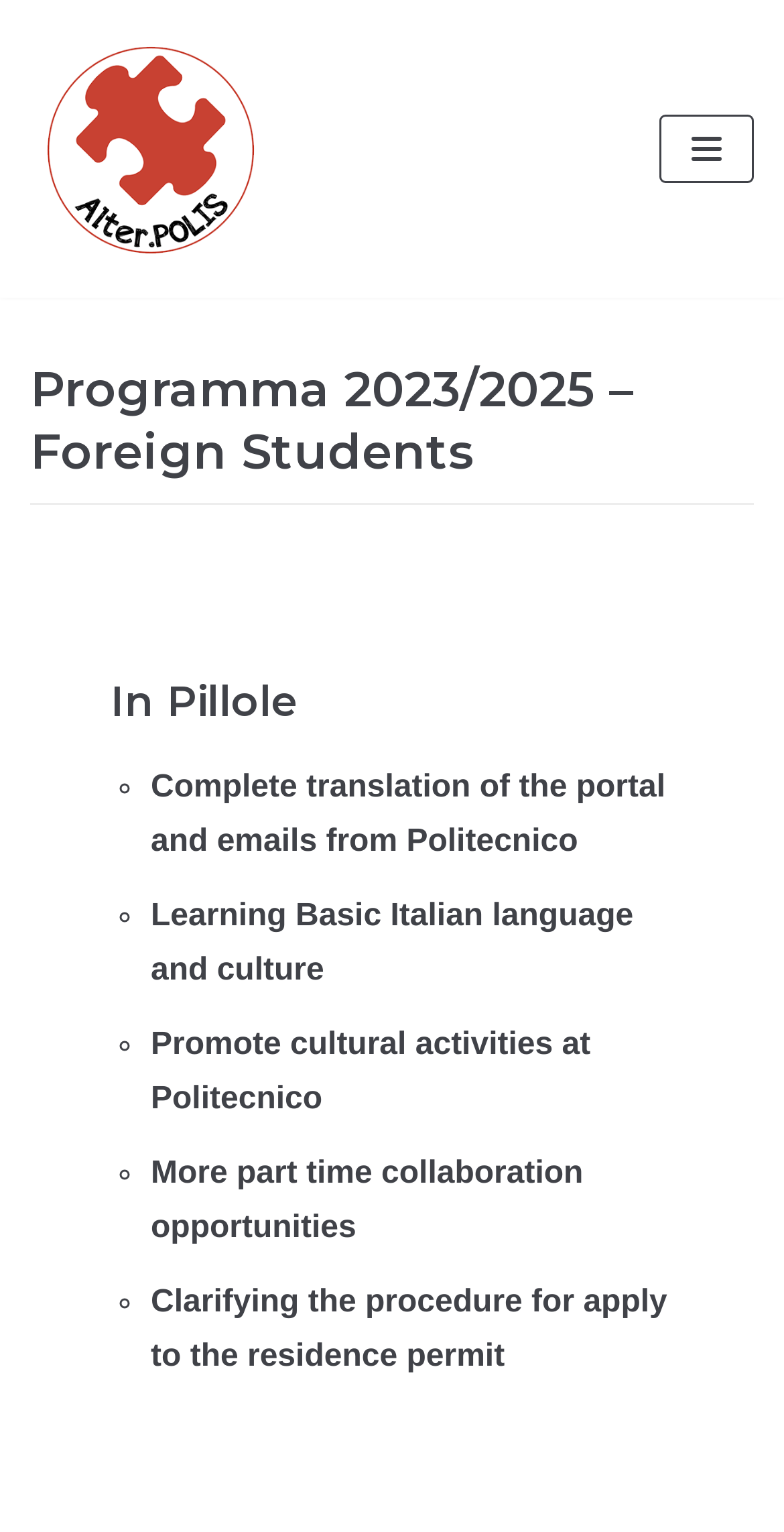What is the text of the webpage's headline?

Programma 2023/2025 – Foreign Students